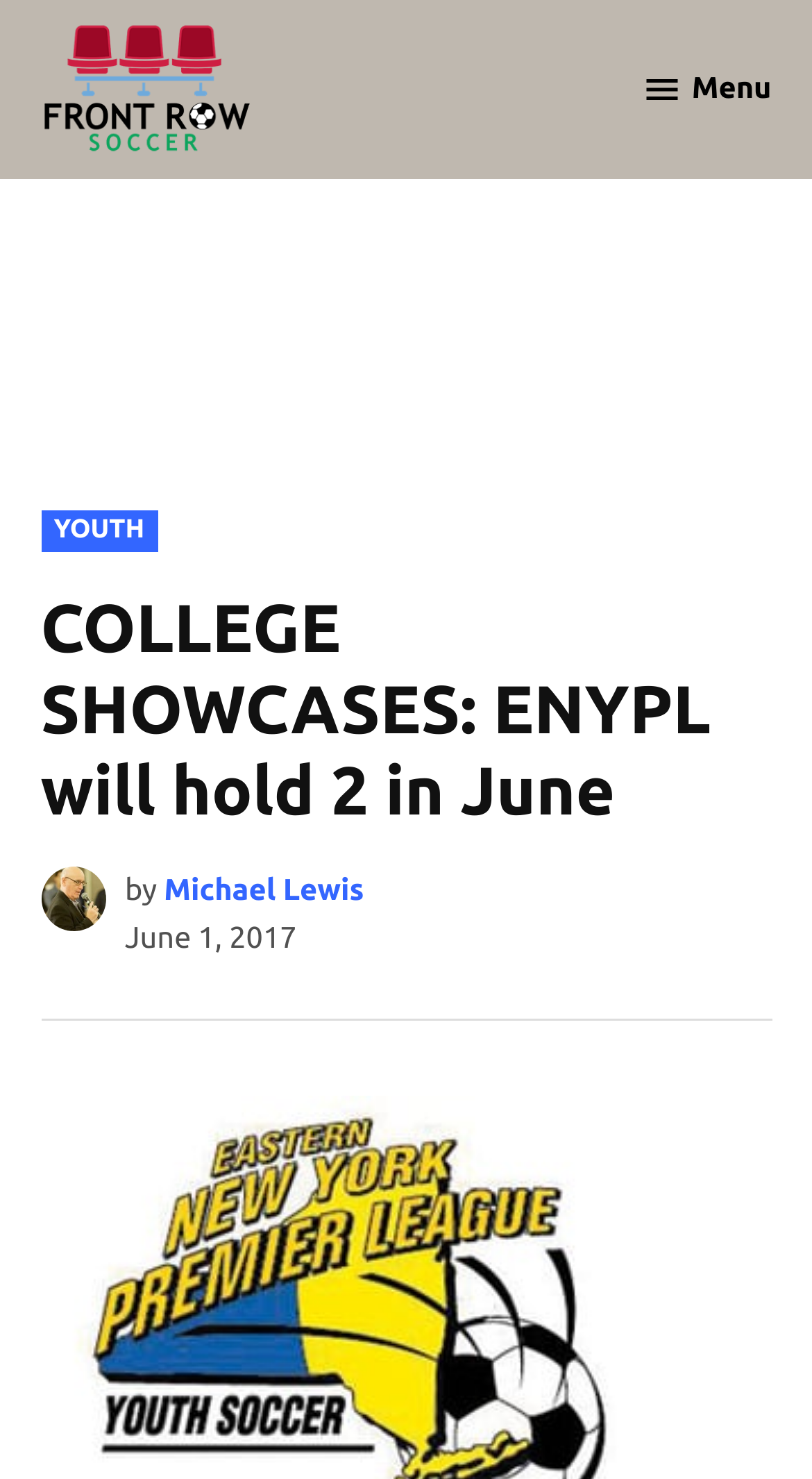Find the bounding box coordinates of the UI element according to this description: "Youth".

[0.05, 0.345, 0.194, 0.373]